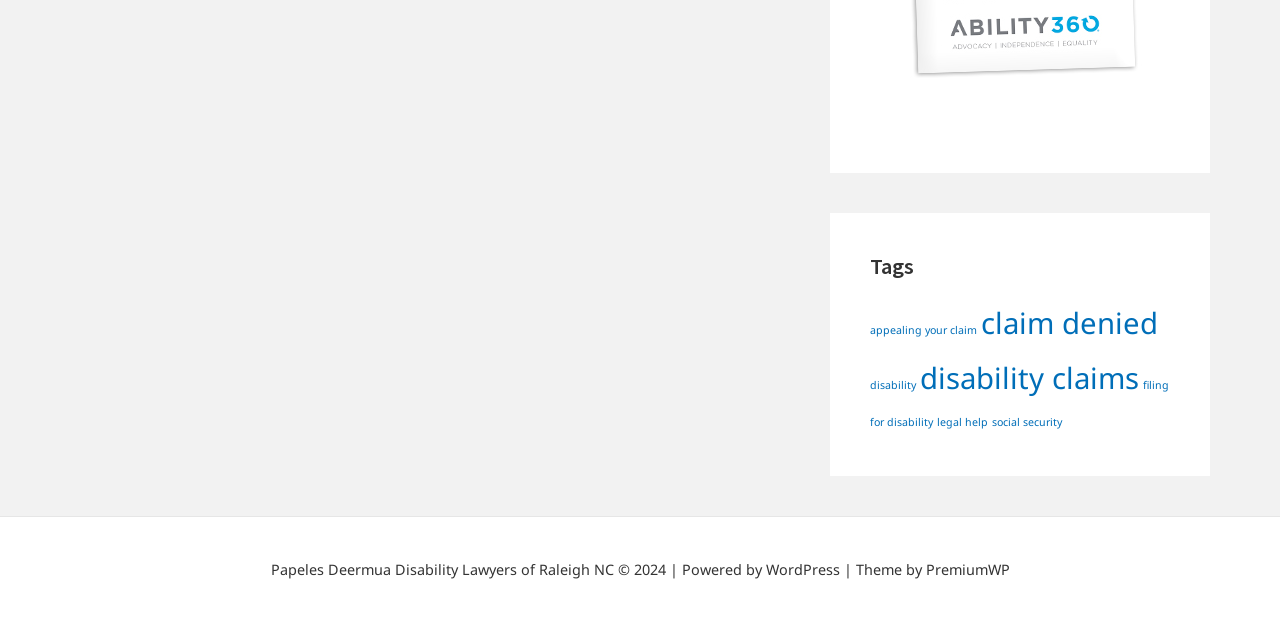What is the name of the content management system used by the website?
Relying on the image, give a concise answer in one word or a brief phrase.

WordPress